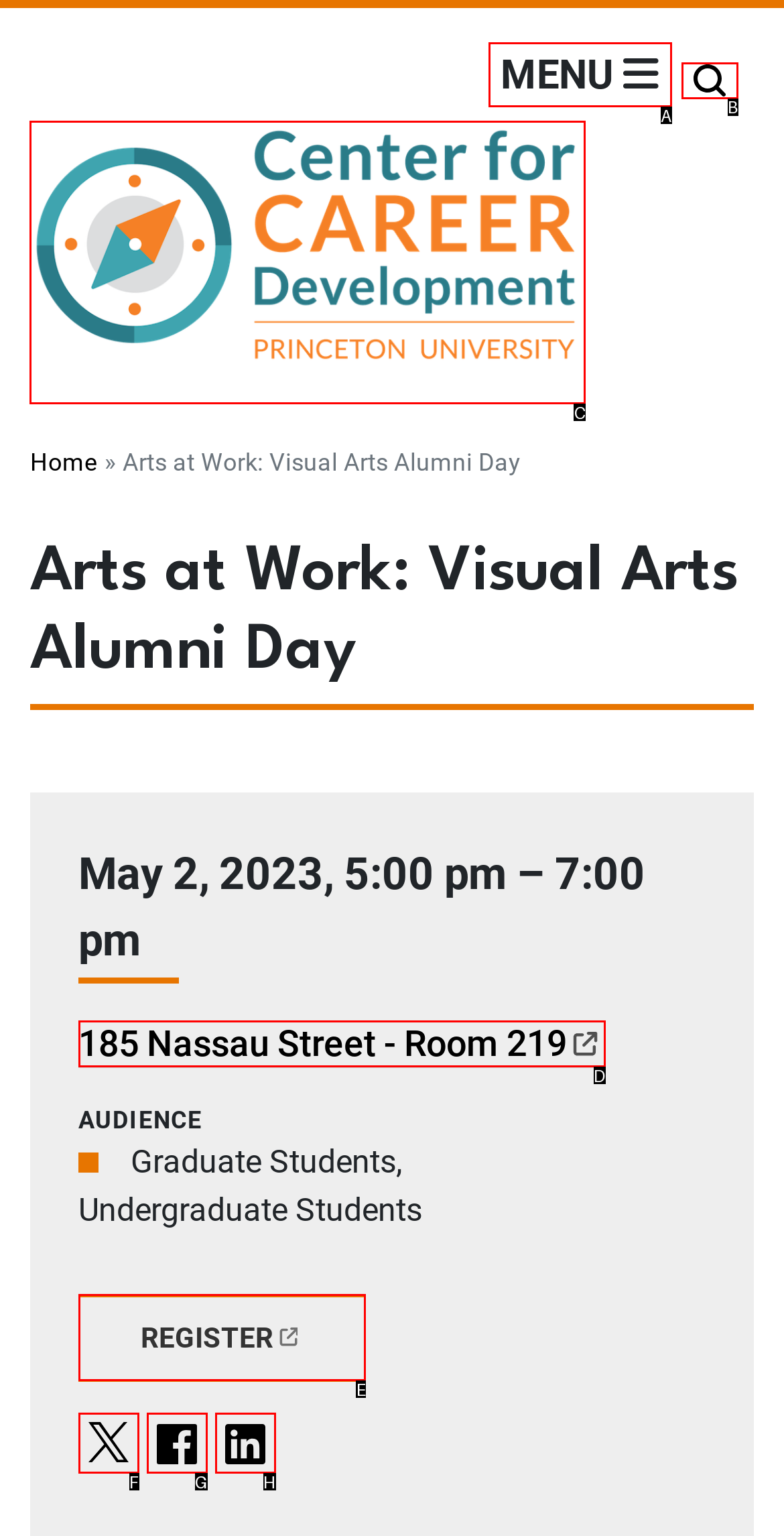Which choice should you pick to execute the task: Access Funding Regulations
Respond with the letter associated with the correct option only.

None